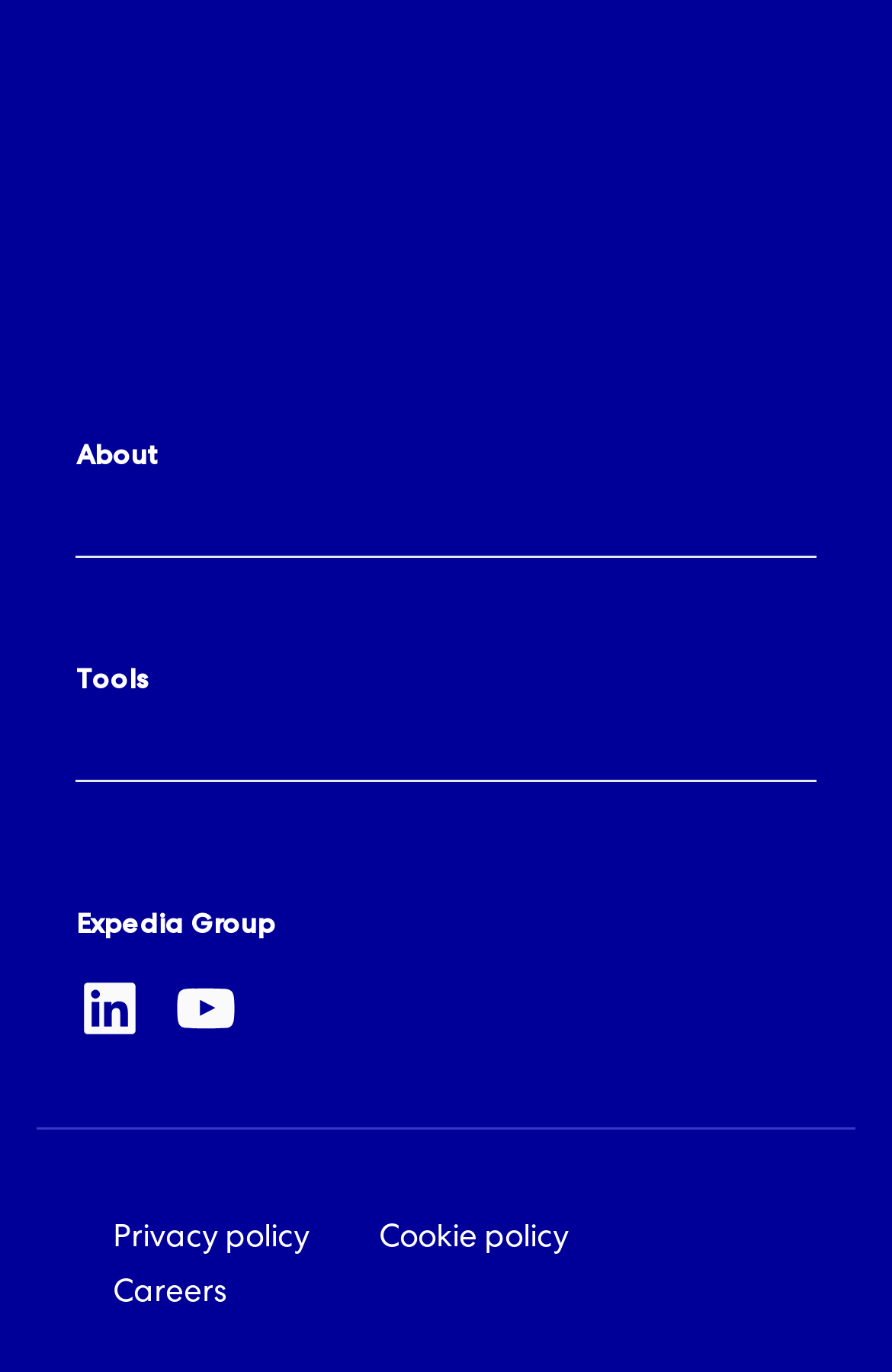What is the text of the first heading?
Use the image to give a comprehensive and detailed response to the question.

I looked at the first heading element and found its text, which is 'About'.